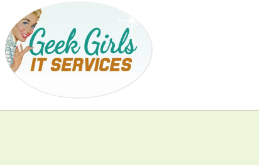Provide an in-depth description of the image.

The image showcases the logo for "Geek Girls IT Services," a company dedicated to providing IT solutions. The logo features a playful design with a retro-inspired woman waving, suggesting a friendly and approachable service. The text "Geek Girls" is prominently displayed in a teal font, conveying a modern and vibrant feel, while "IT SERVICES" appears in a contrasting orange, indicating professionalism and expertise in the technology sector. The logo encapsulates the company’s focus on delivering IT support, specifically tailored for clients in New Jersey and New York, reflecting an inviting and engaging brand identity.